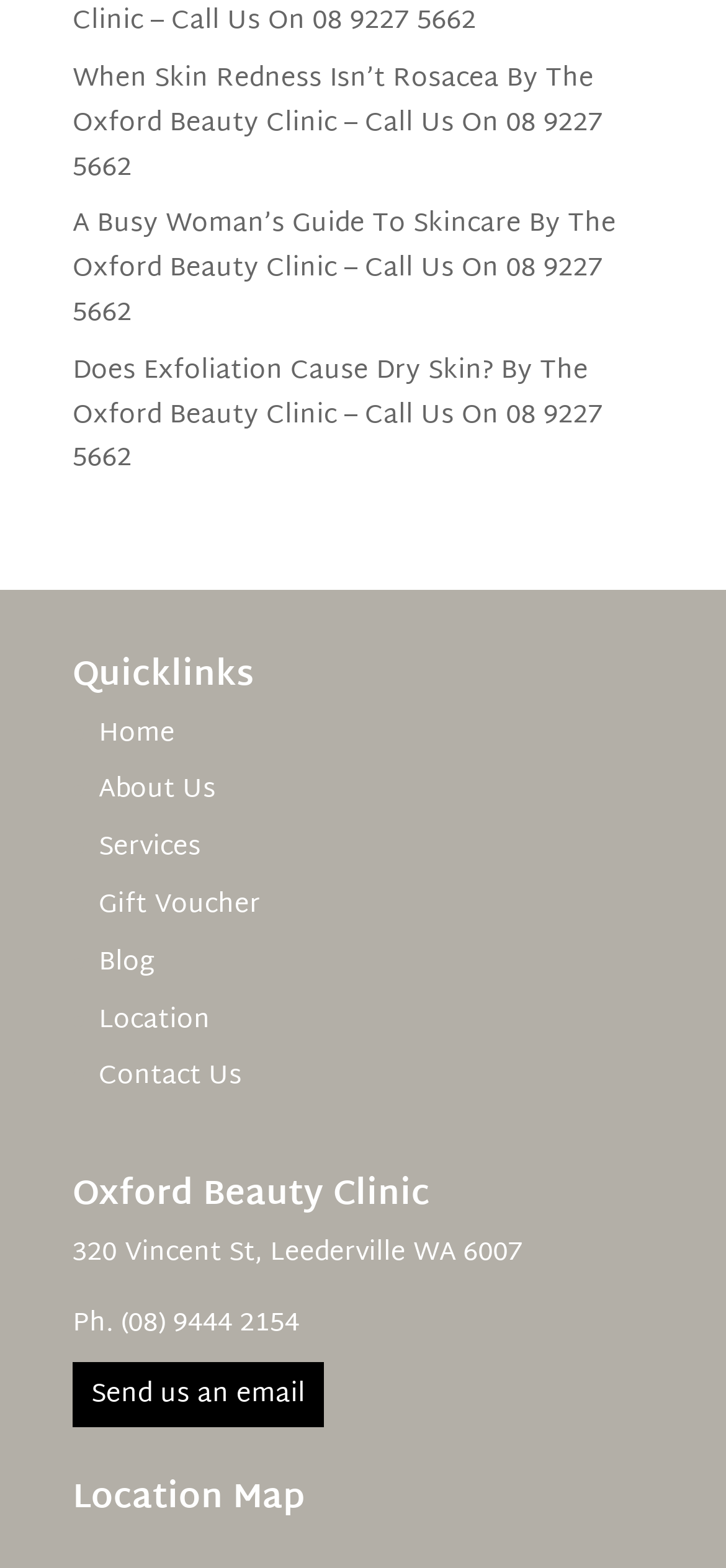Give a succinct answer to this question in a single word or phrase: 
What is the address of the Oxford Beauty Clinic?

320 Vincent St, Leederville WA 6007